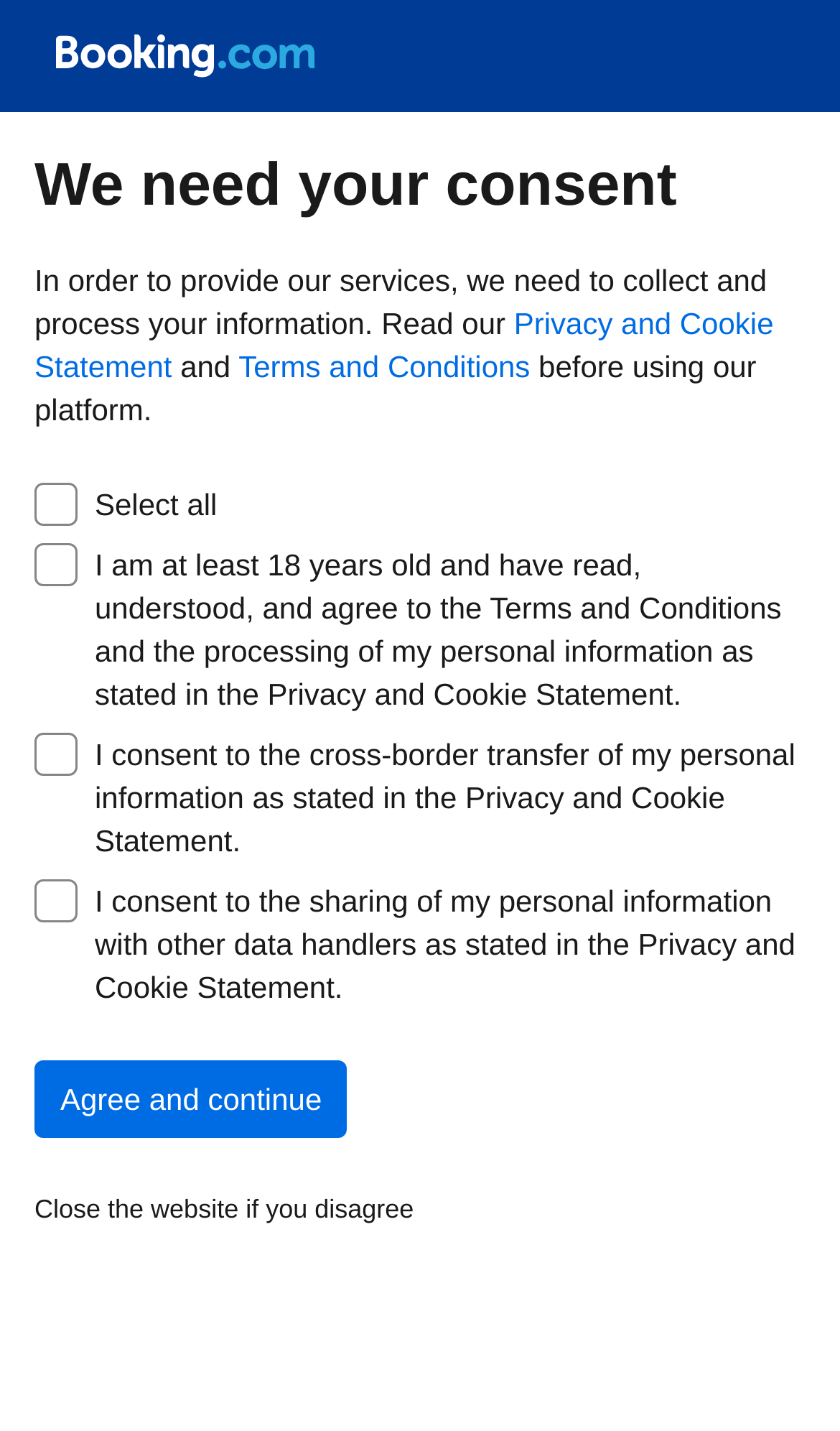Please provide a brief answer to the question using only one word or phrase: 
What happens if the user disagrees with the terms?

Close the website